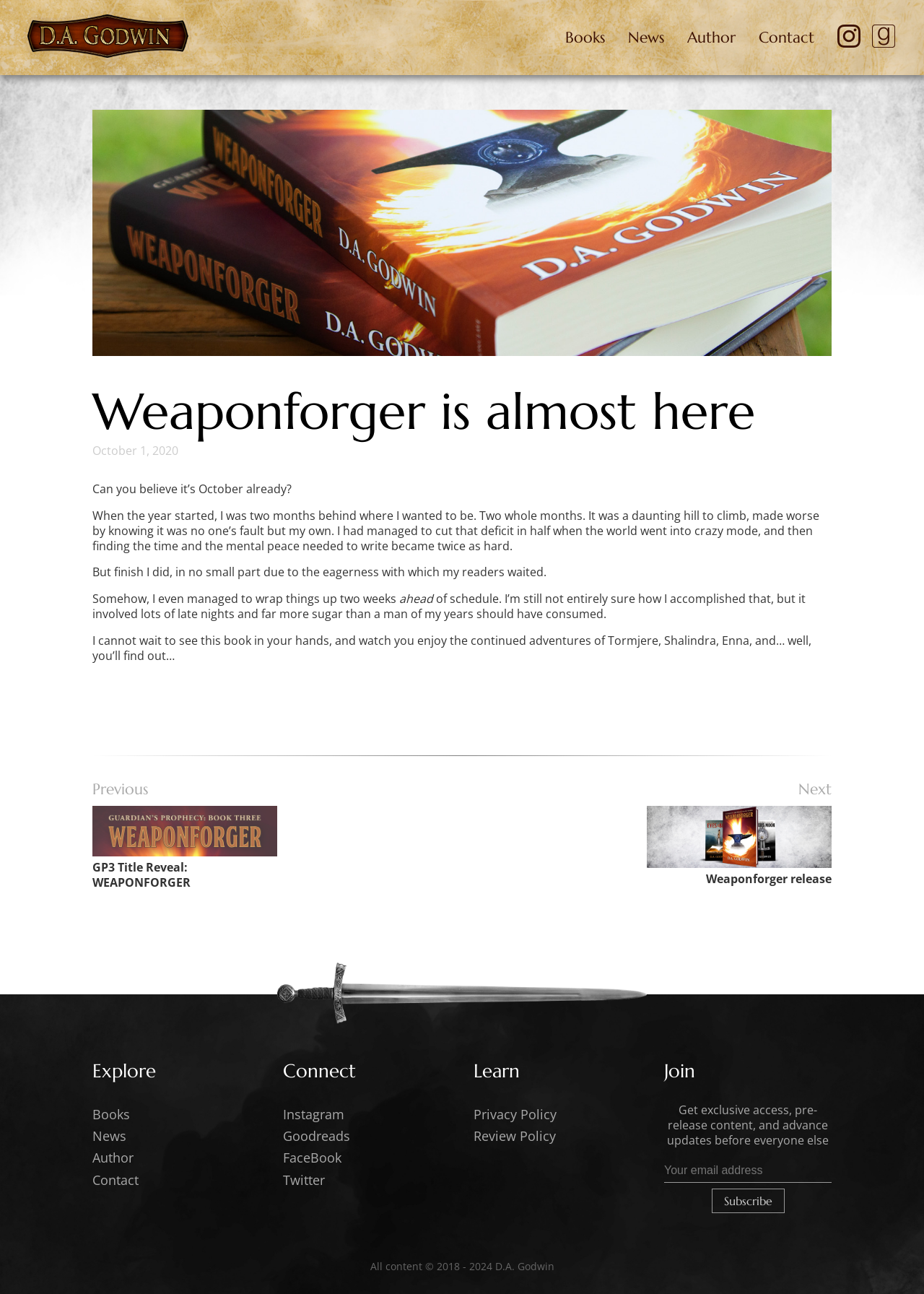Use a single word or phrase to answer the question: 
What are the social media platforms listed on the webpage?

Instagram, Goodreads, FaceBook, Twitter